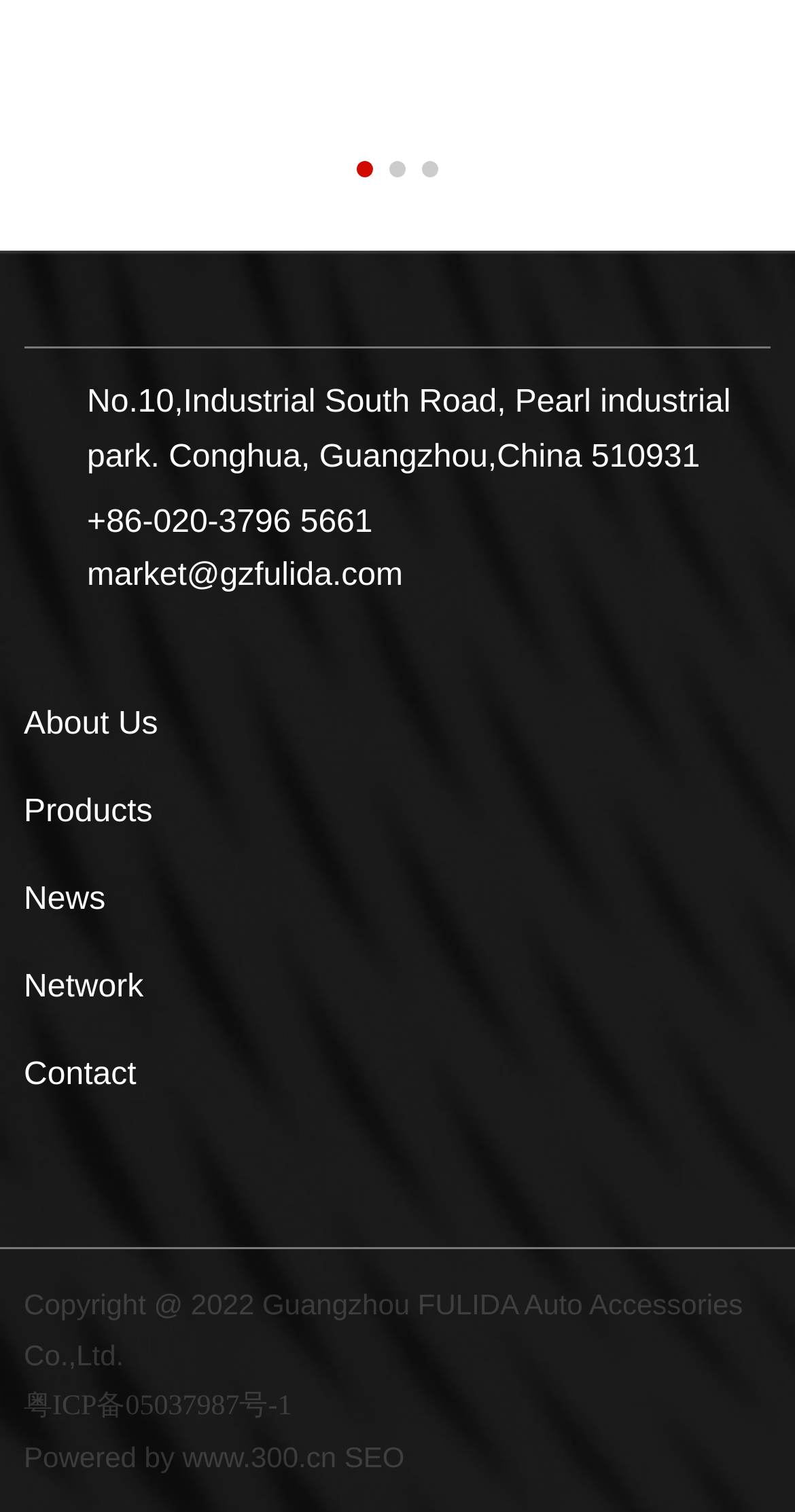How many navigation links are on the left side?
Refer to the screenshot and respond with a concise word or phrase.

5